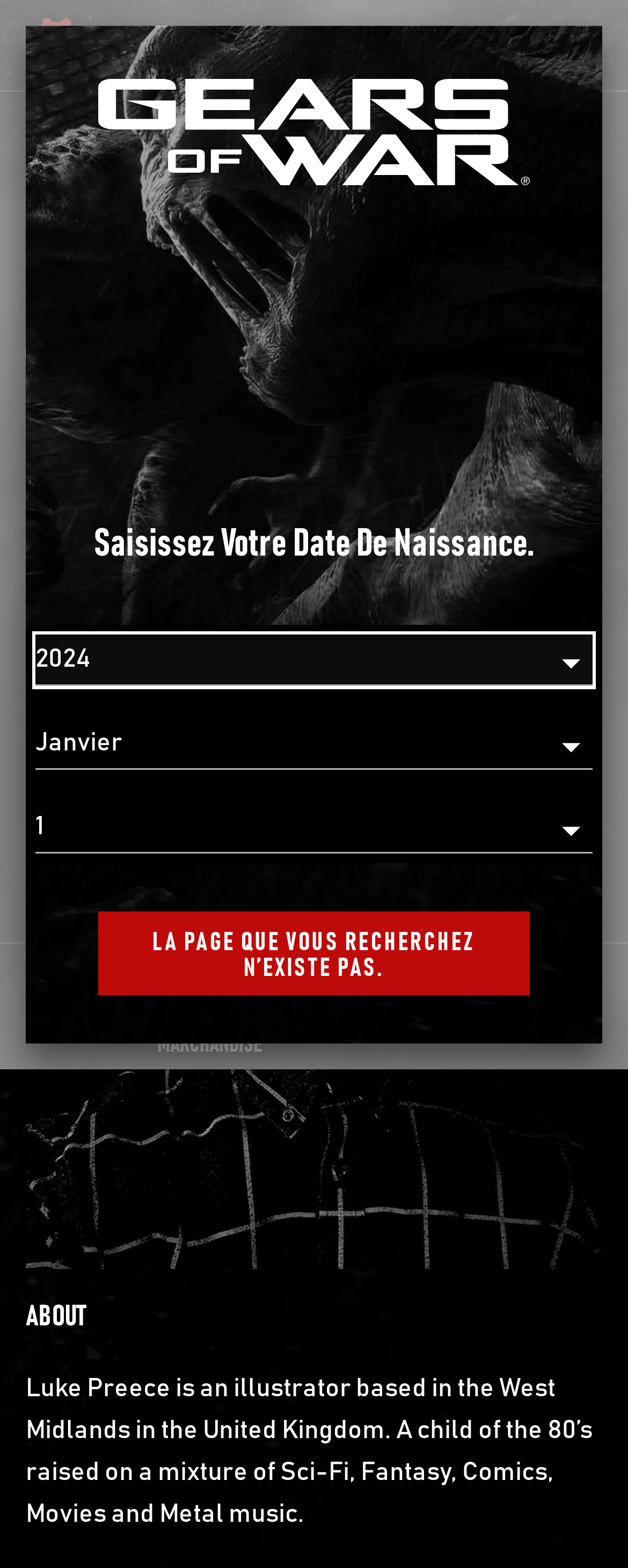What is the error message displayed on the webpage?
Kindly offer a comprehensive and detailed response to the question.

The webpage has an image with the text 'La page que vous recherchez n’existe pas.' which translates to 'The page you are looking for does not exist.' This error message is displayed on the webpage, indicating that the user may have reached a non-existent page.